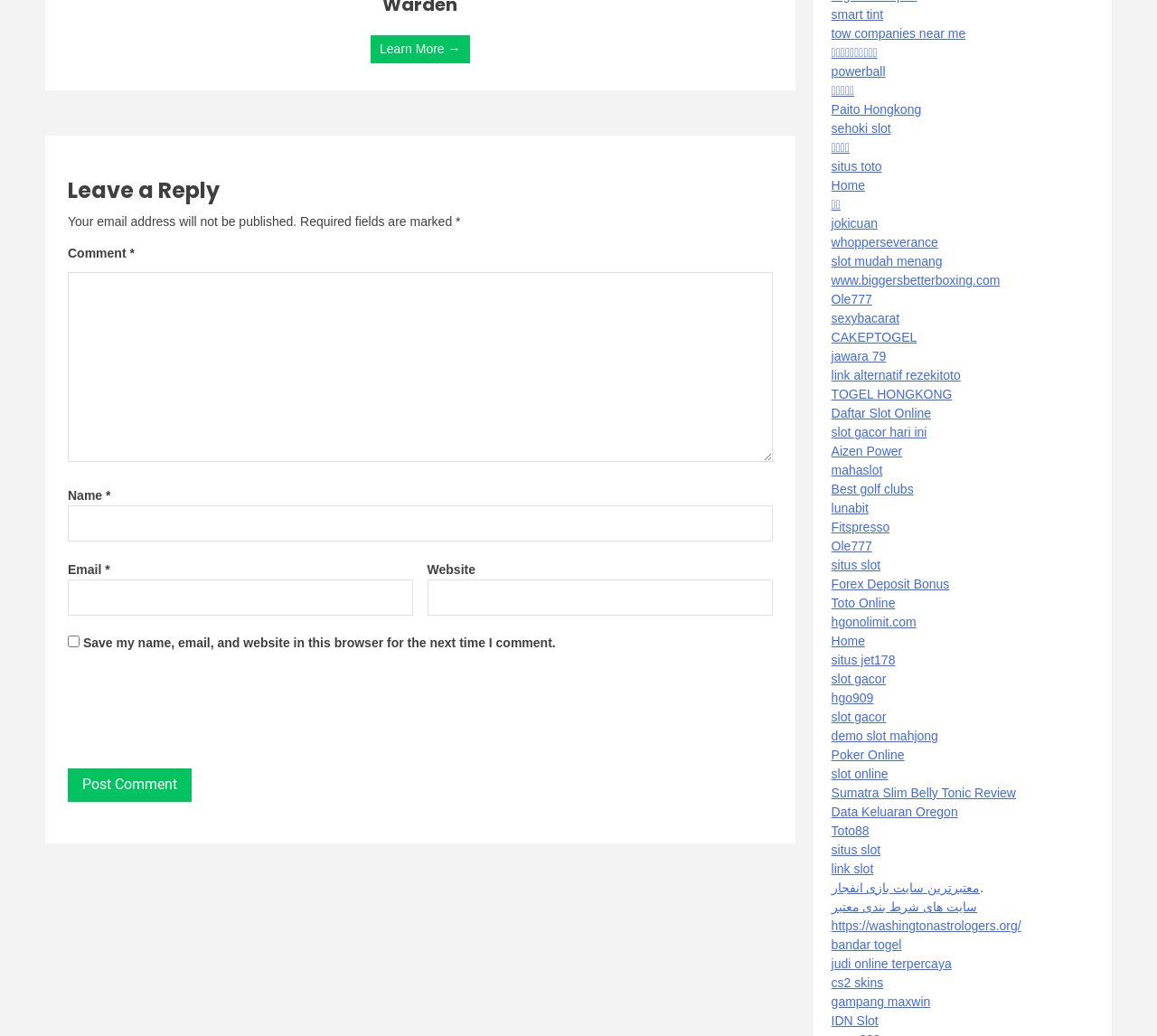Provide a thorough and detailed response to the question by examining the image: 
What are the links at the bottom of the page for?

The links at the bottom of the page appear to be a list of related websites or resources, possibly related to the topic of the webpage or blog post.